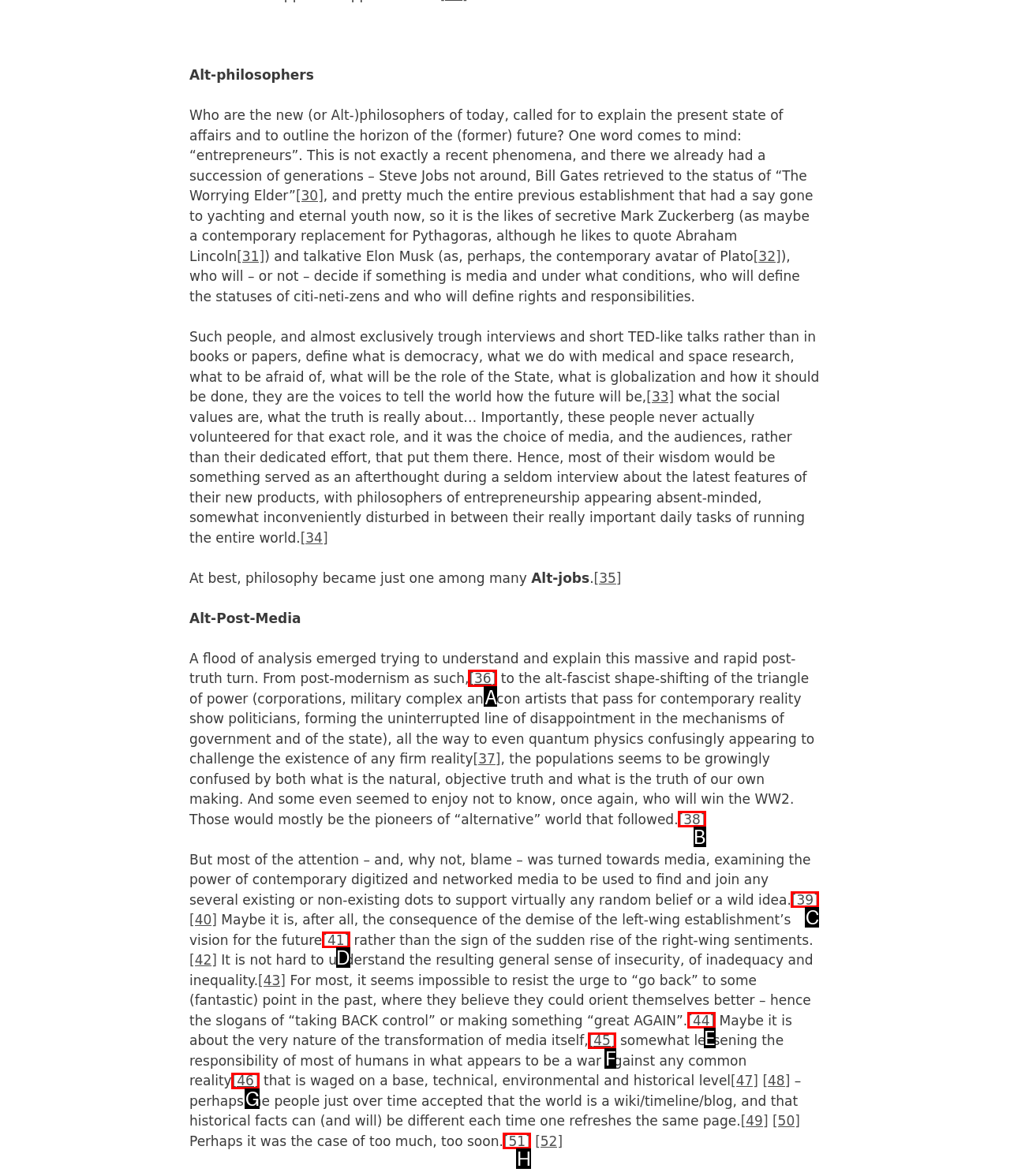Determine the HTML element to be clicked to complete the task: Check the link about post-modernism. Answer by giving the letter of the selected option.

A